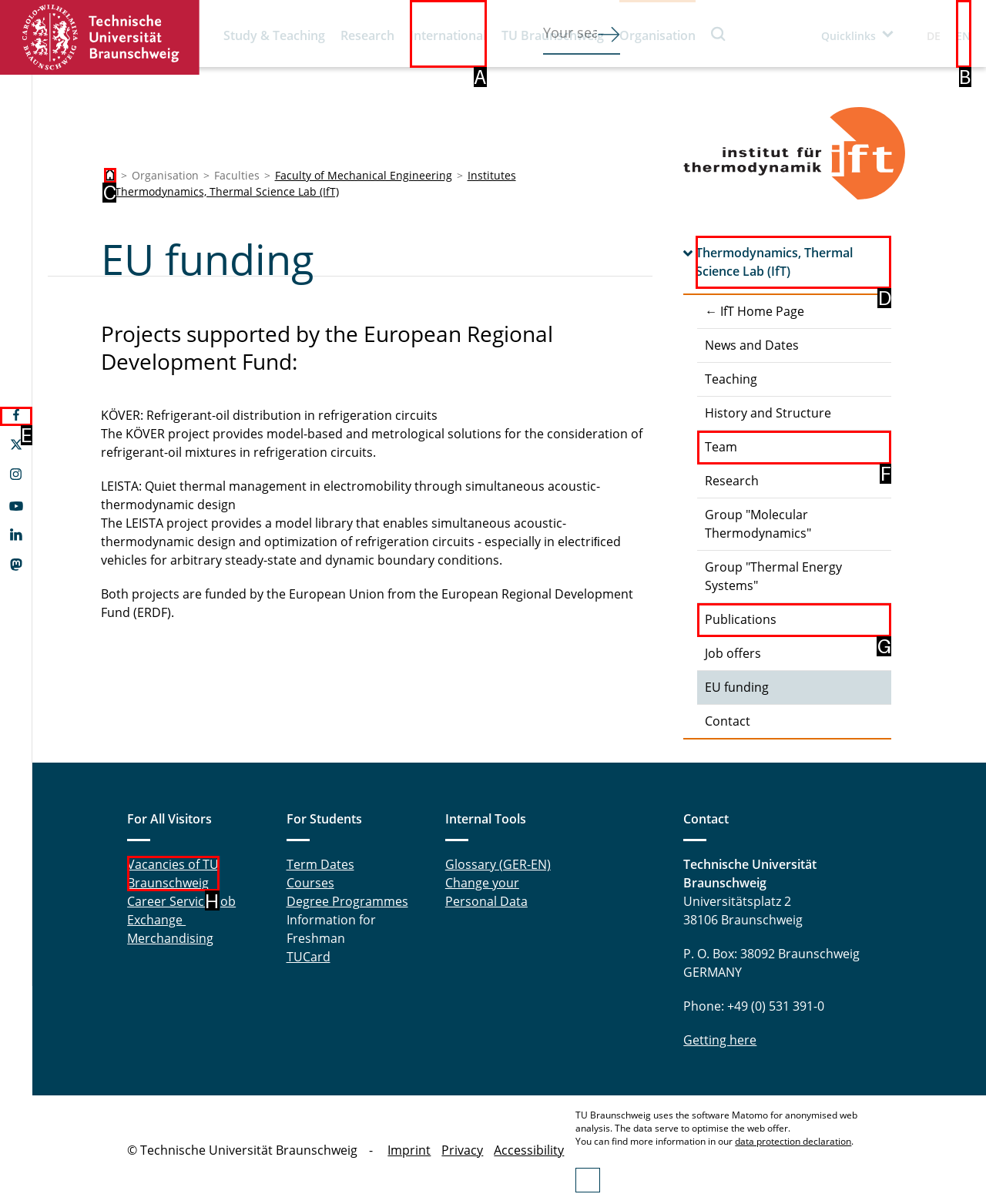Select the correct HTML element to complete the following task: Check the vacancies of TU Braunschweig
Provide the letter of the choice directly from the given options.

H